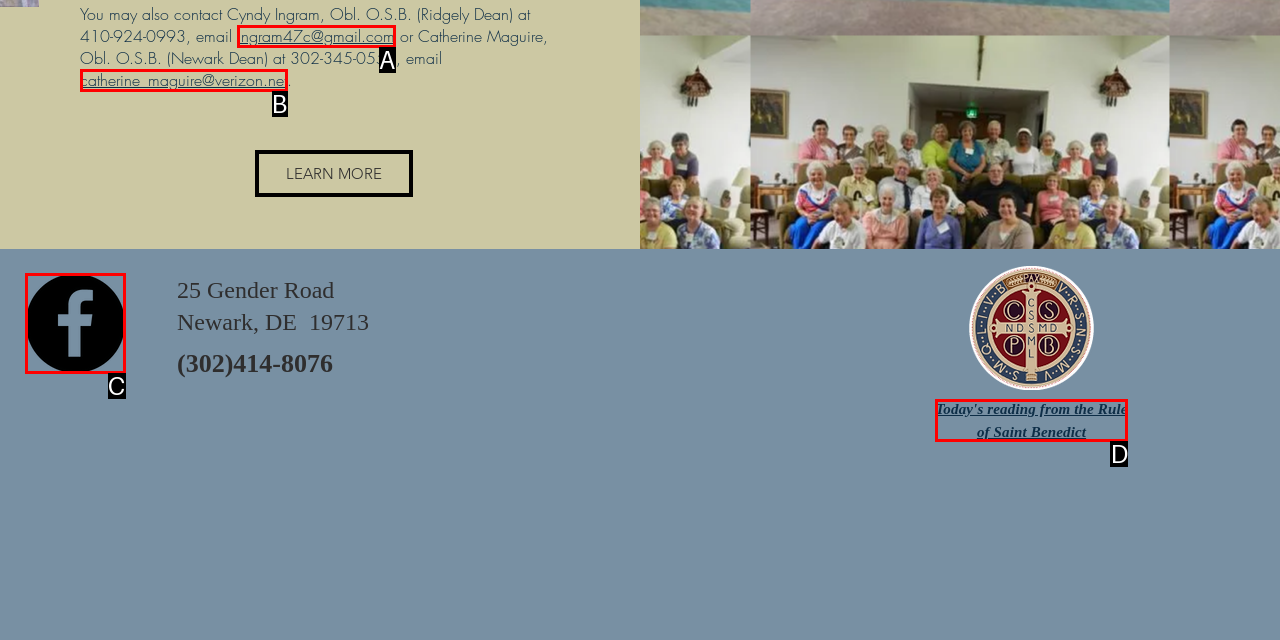Choose the HTML element that aligns with the description: catherine_maguire@verizon.net. Indicate your choice by stating the letter.

B